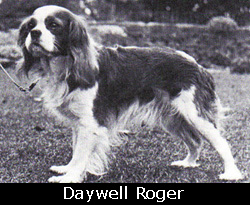What was a focus of breeding standards established by early enthusiasts?
Refer to the image and answer the question using a single word or phrase.

Natural shape and beauty